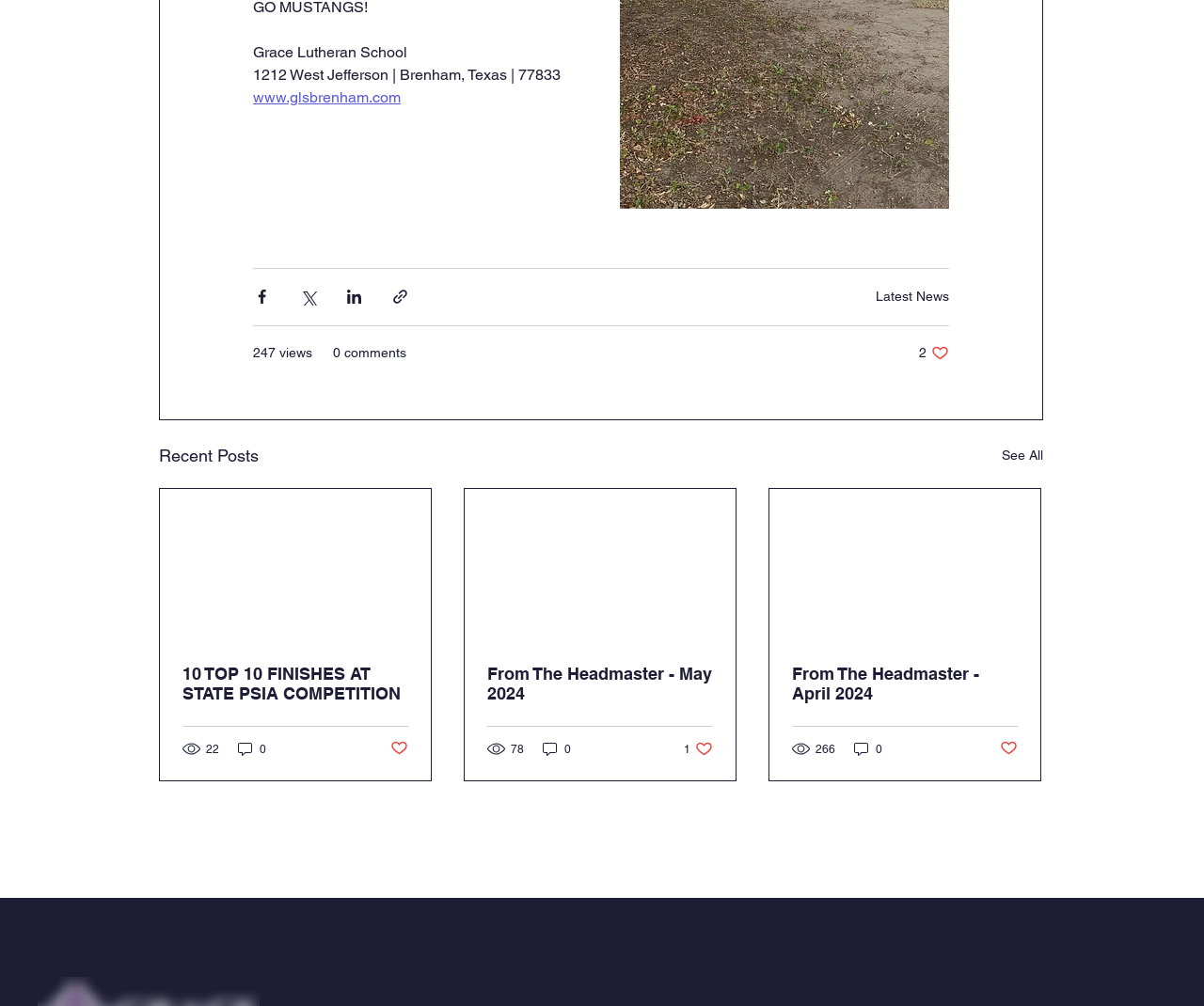Provide the bounding box coordinates of the section that needs to be clicked to accomplish the following instruction: "Share via Facebook."

[0.21, 0.286, 0.225, 0.304]